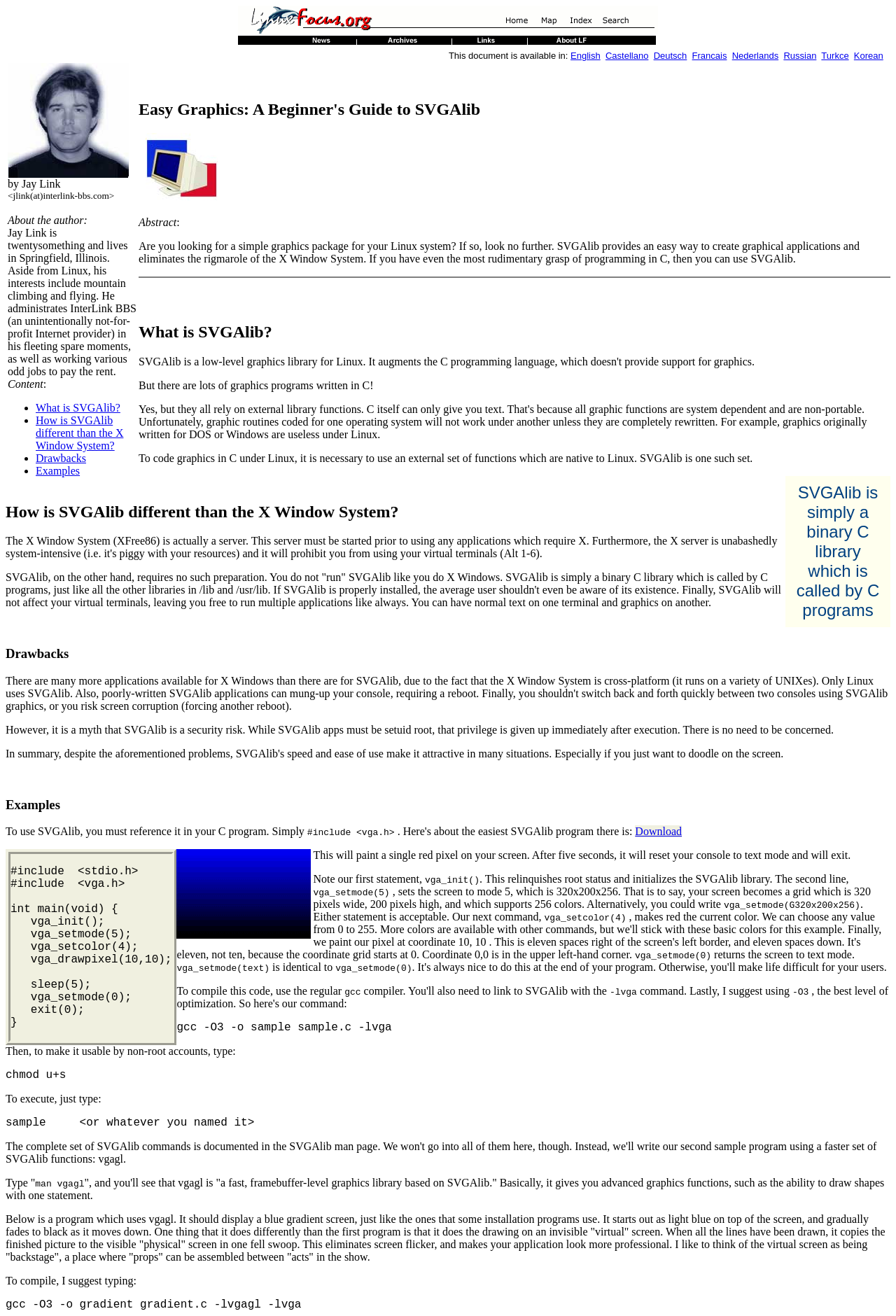Using details from the image, please answer the following question comprehensively:
What is the topic of the webpage?

The webpage has a heading 'Easy Graphics: A Beginner's Guide to SVGAlib' and the content is about explaining what SVGAlib is, its differences with the X Window System, drawbacks, and examples of its usage.